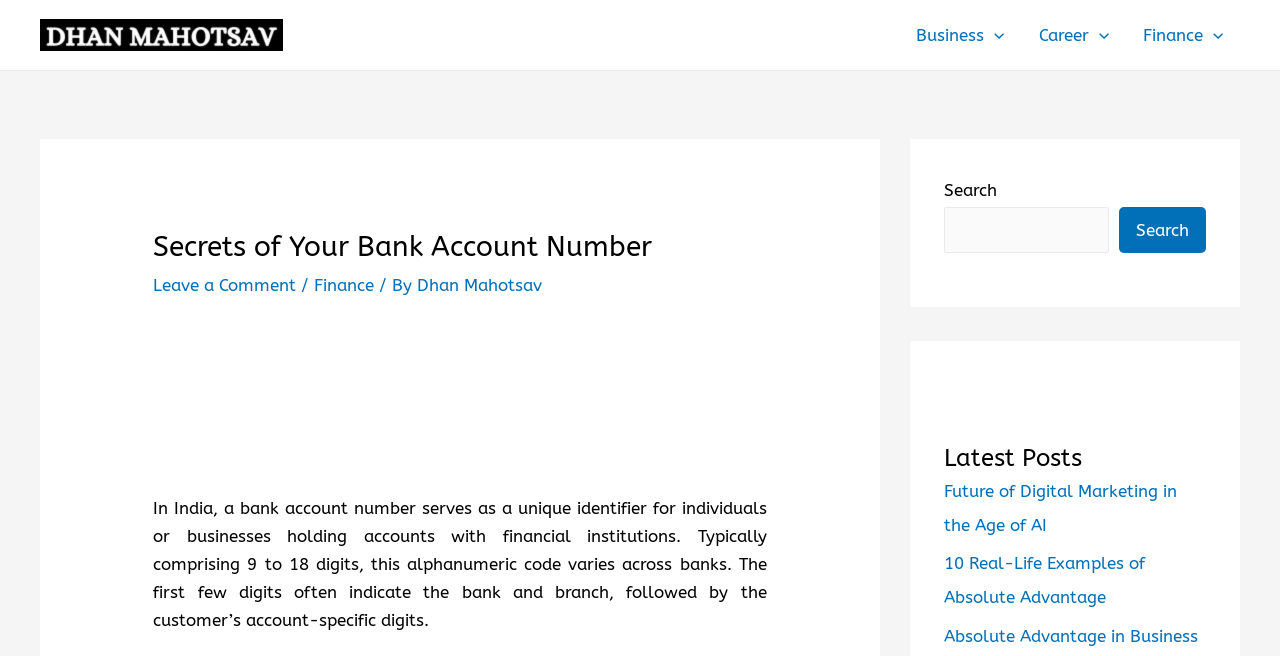Please specify the coordinates of the bounding box for the element that should be clicked to carry out this instruction: "Search for something". The coordinates must be four float numbers between 0 and 1, formatted as [left, top, right, bottom].

[0.738, 0.316, 0.866, 0.386]